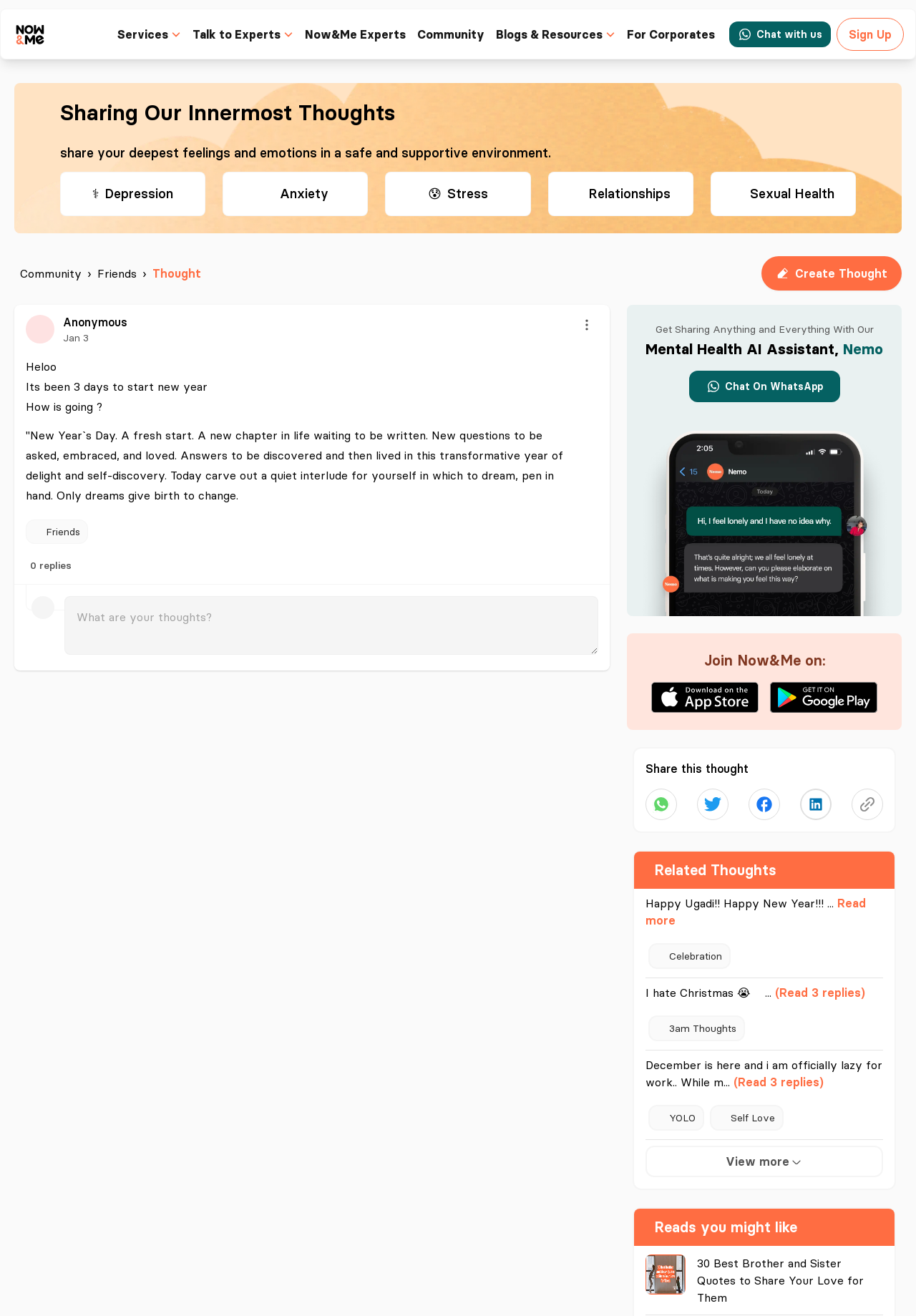Find and specify the bounding box coordinates that correspond to the clickable region for the instruction: "Get started with Nemo Chat on WhatsApp".

[0.752, 0.29, 0.917, 0.301]